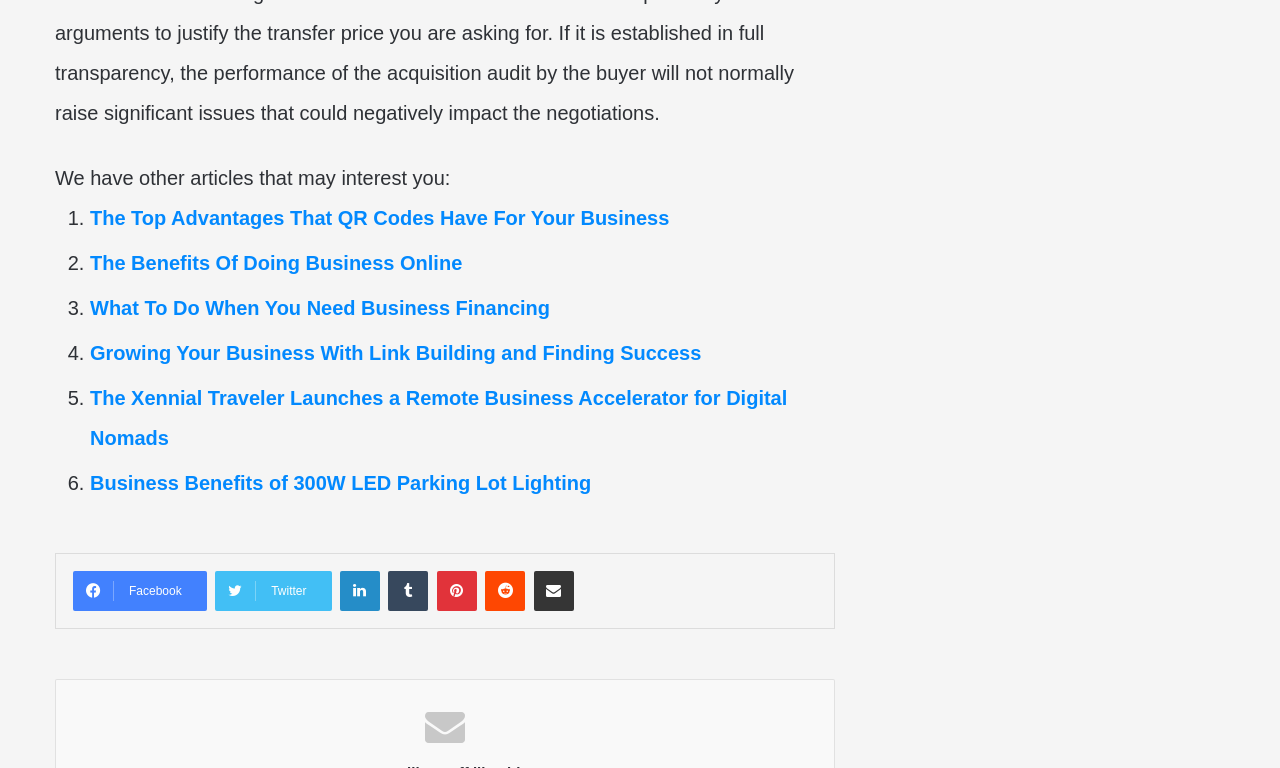Please determine the bounding box coordinates of the element to click on in order to accomplish the following task: "Read about the top advantages of QR codes for business". Ensure the coordinates are four float numbers ranging from 0 to 1, i.e., [left, top, right, bottom].

[0.07, 0.269, 0.523, 0.298]